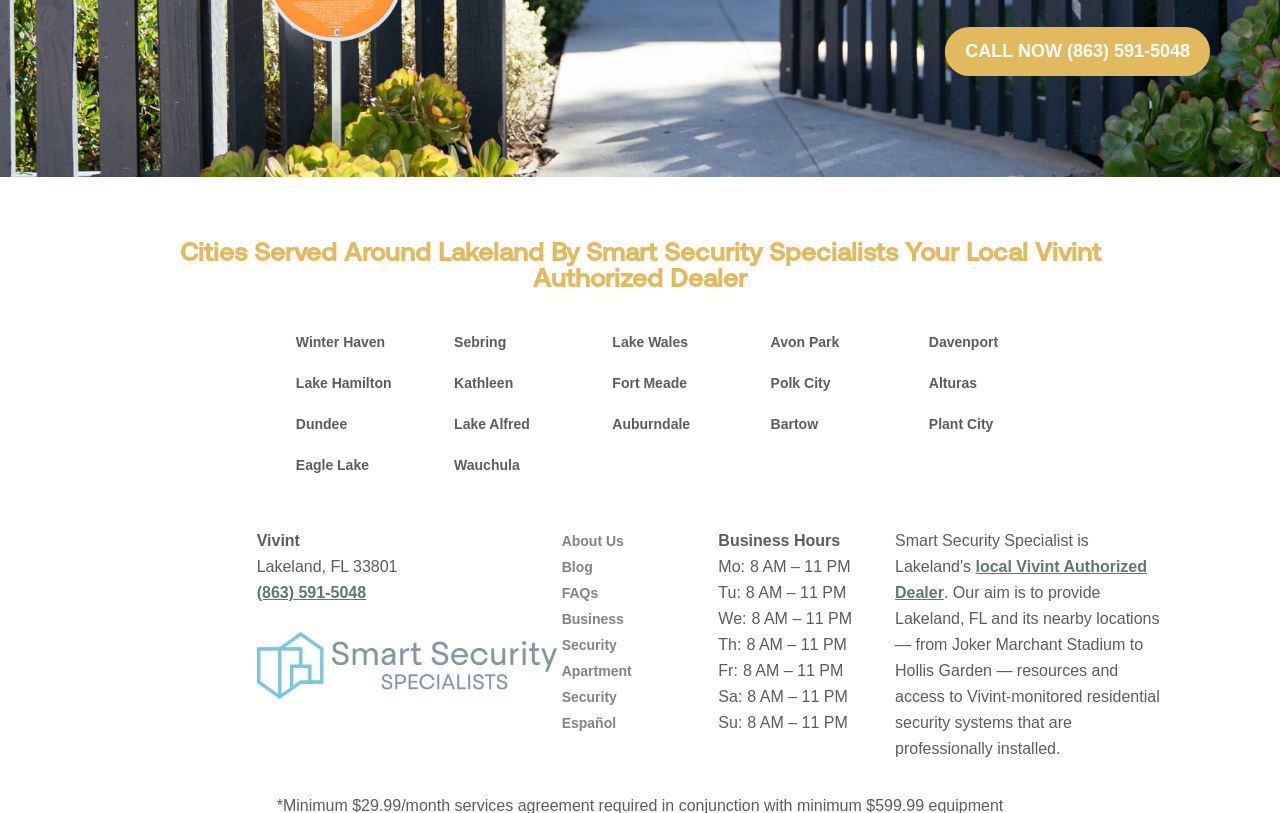Identify and provide the bounding box for the element described by: "local Vivint Authorized Dealer".

[0.699, 0.687, 0.896, 0.739]